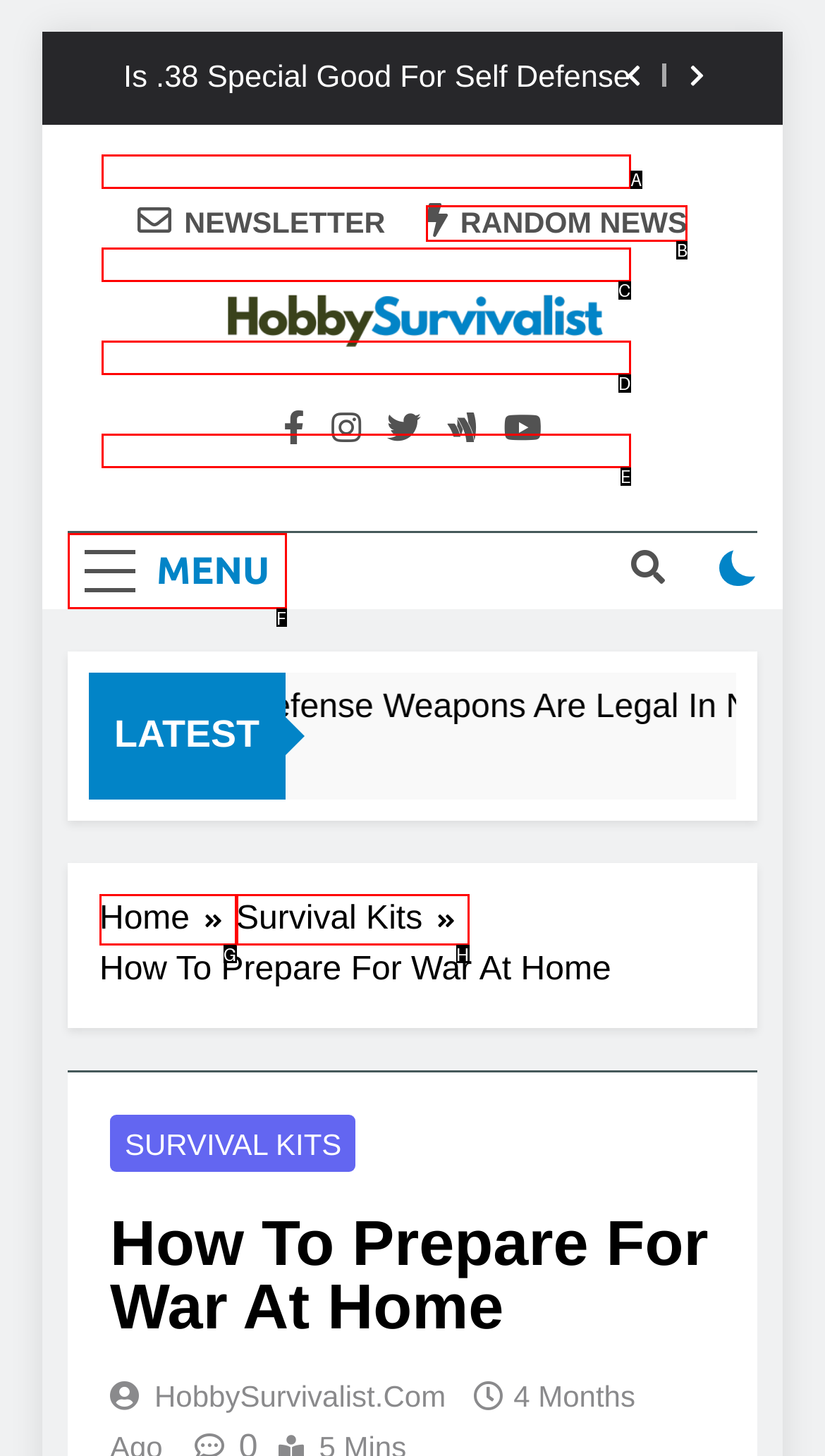Determine which HTML element corresponds to the description: Survival Kits. Provide the letter of the correct option.

H